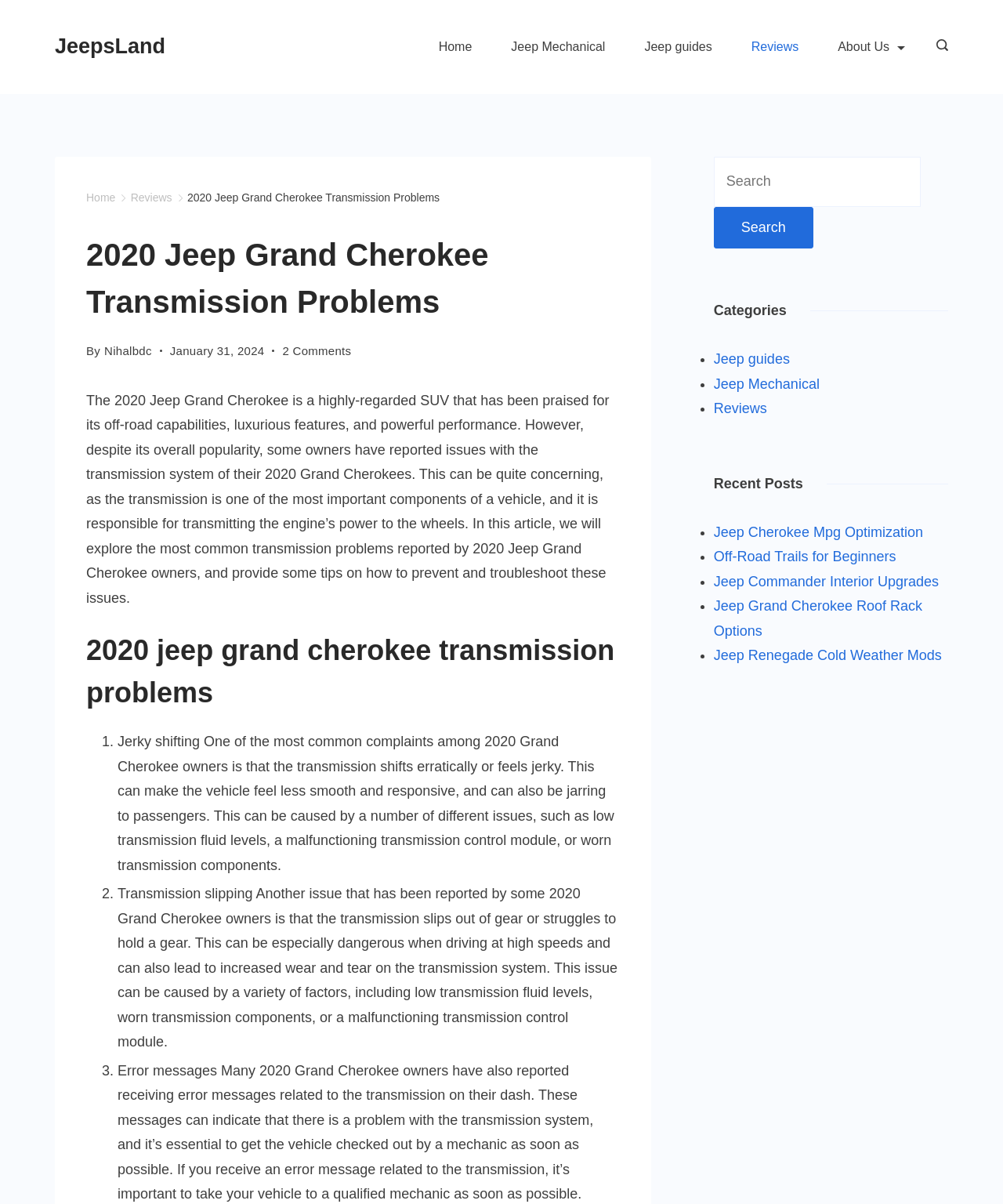Determine the bounding box coordinates of the UI element that matches the following description: "Jeep Renegade Cold Weather Mods". The coordinates should be four float numbers between 0 and 1 in the format [left, top, right, bottom].

[0.712, 0.538, 0.939, 0.551]